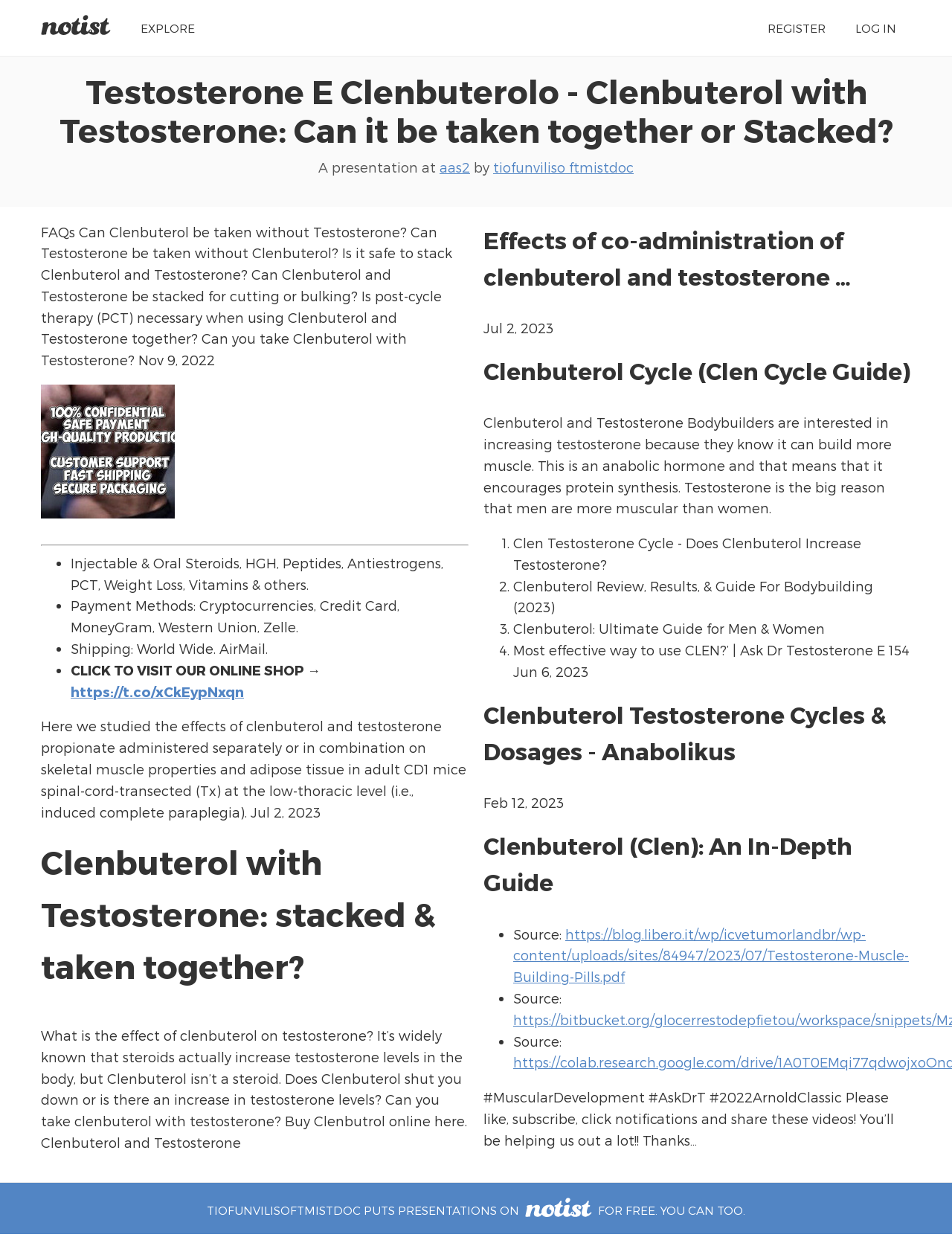Determine the bounding box coordinates of the section I need to click to execute the following instruction: "Read the article about Clenbuterol with Testosterone". Provide the coordinates as four float numbers between 0 and 1, i.e., [left, top, right, bottom].

[0.043, 0.179, 0.475, 0.294]